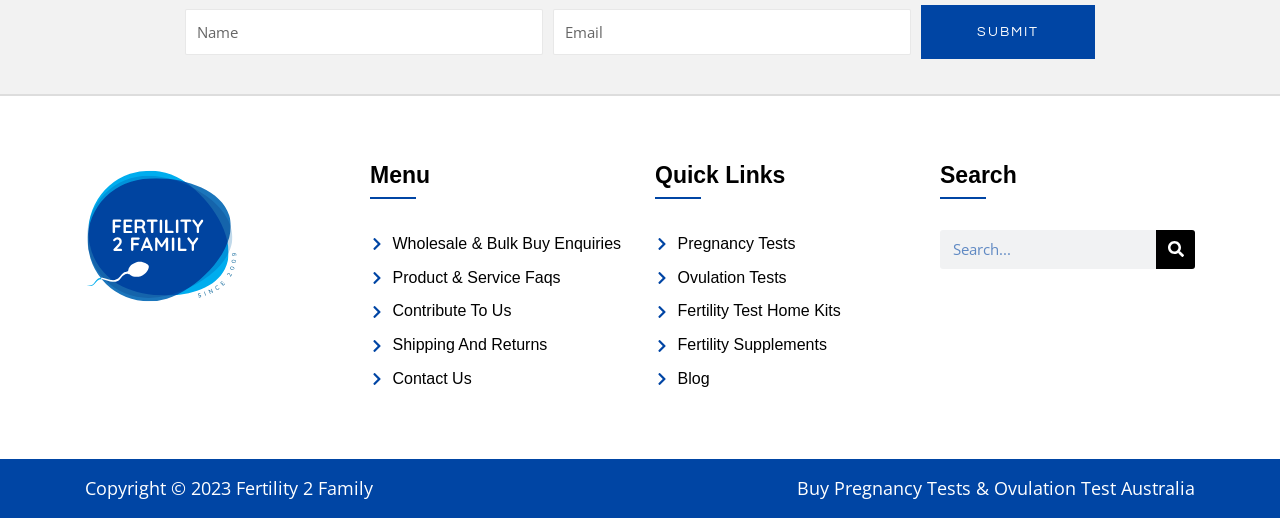Can you give a comprehensive explanation to the question given the content of the image?
How many textboxes are there in the webpage?

There are 2 textboxes in the webpage, one for 'Name' and one for 'Email', both of which are located at the top of the webpage and are used for submitting information.